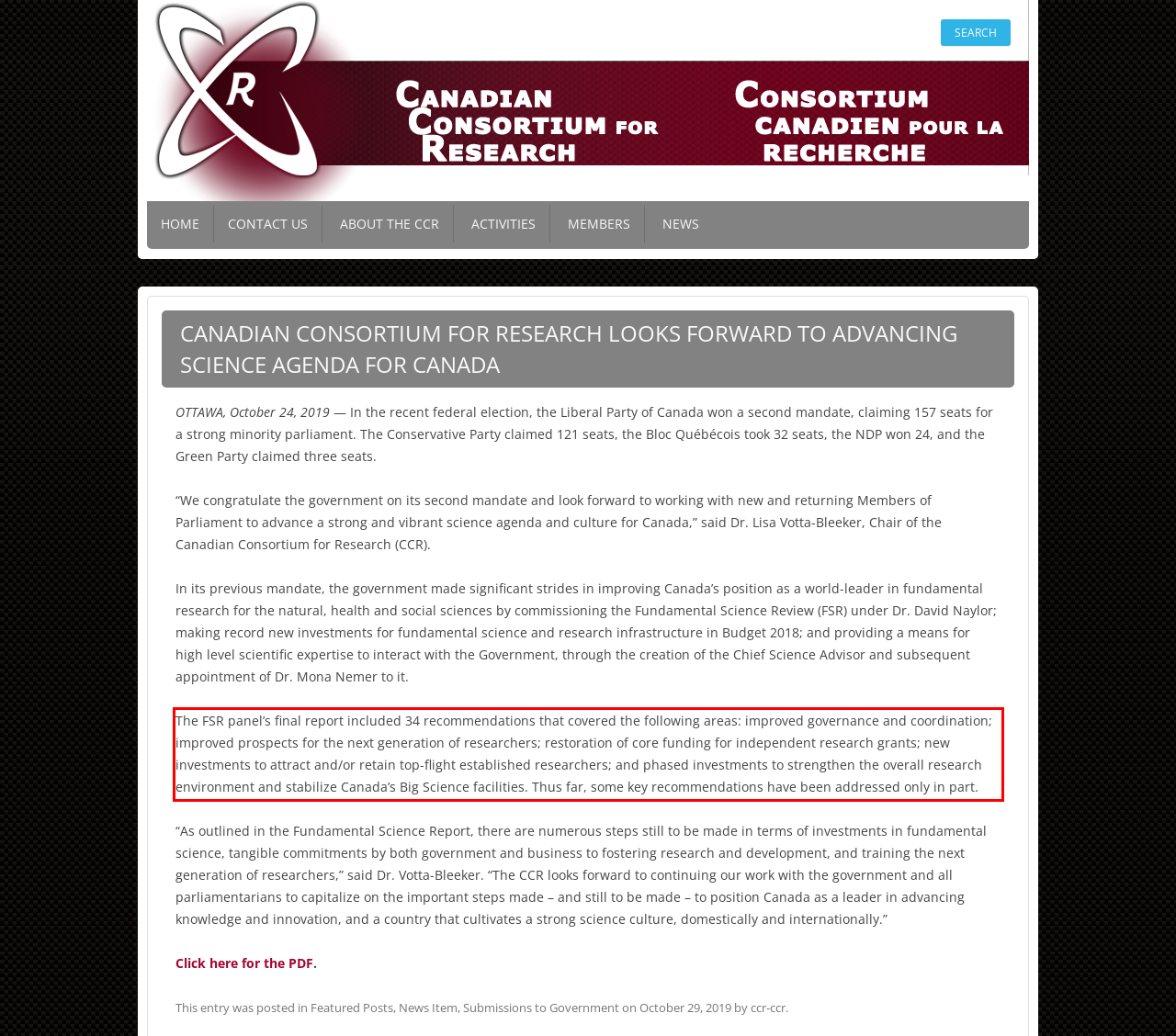Examine the webpage screenshot and use OCR to obtain the text inside the red bounding box.

The FSR panel’s final report included 34 recommendations that covered the following areas: improved governance and coordination; improved prospects for the next generation of researchers; restoration of core funding for independent research grants; new investments to attract and/or retain top-flight established researchers; and phased investments to strengthen the overall research environment and stabilize Canada’s Big Science facilities. Thus far, some key recommendations have been addressed only in part.